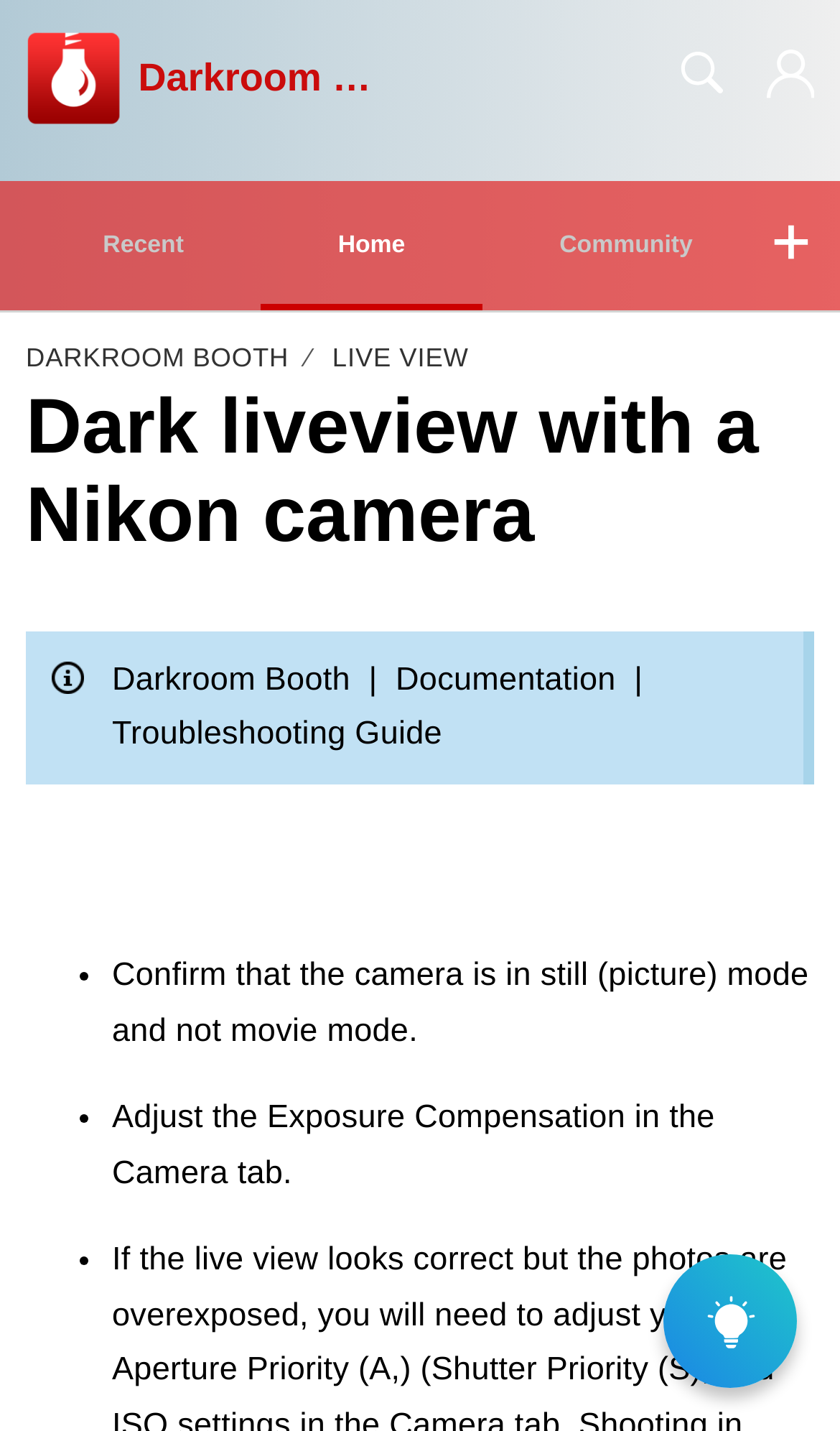Provide a brief response using a word or short phrase to this question:
What is the purpose of the 'More' menu?

Has popup menu